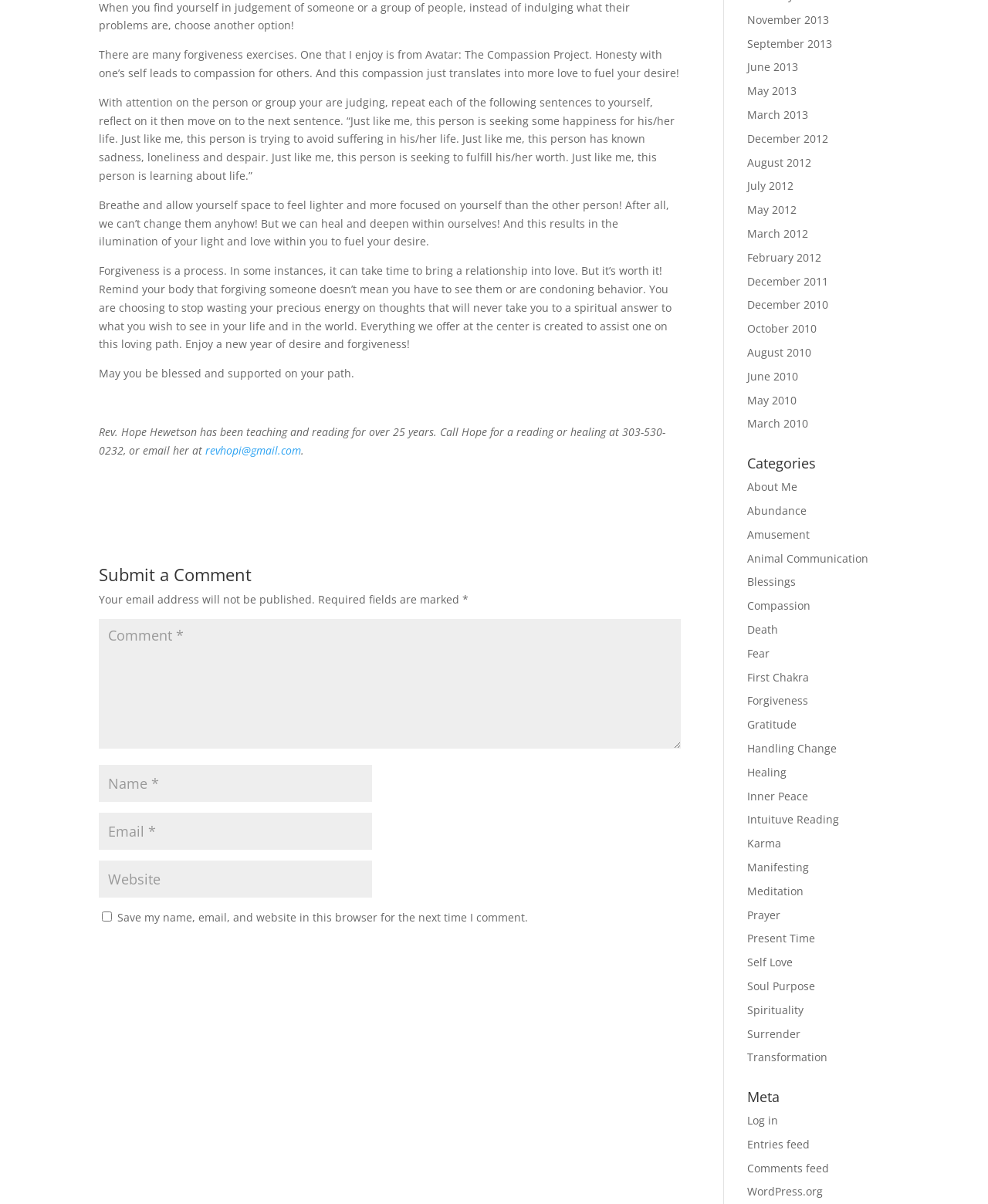What can be done with the comment section?
Please give a detailed answer to the question using the information shown in the image.

The comment section has a heading 'Submit a Comment' and includes fields for name, email, and website, indicating that users can submit a comment.